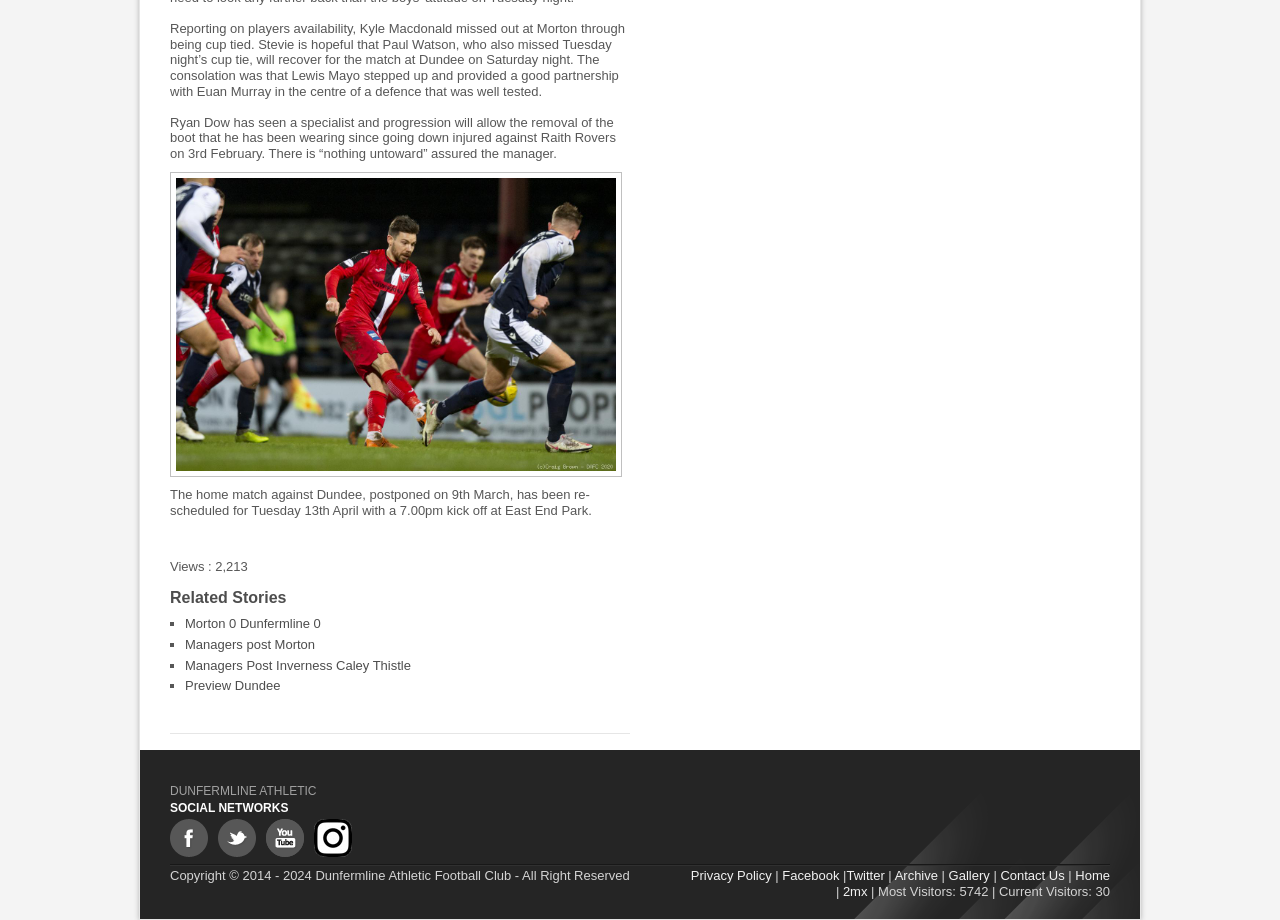Please reply to the following question with a single word or a short phrase:
What is the date of the re-scheduled match against Dundee?

13th April